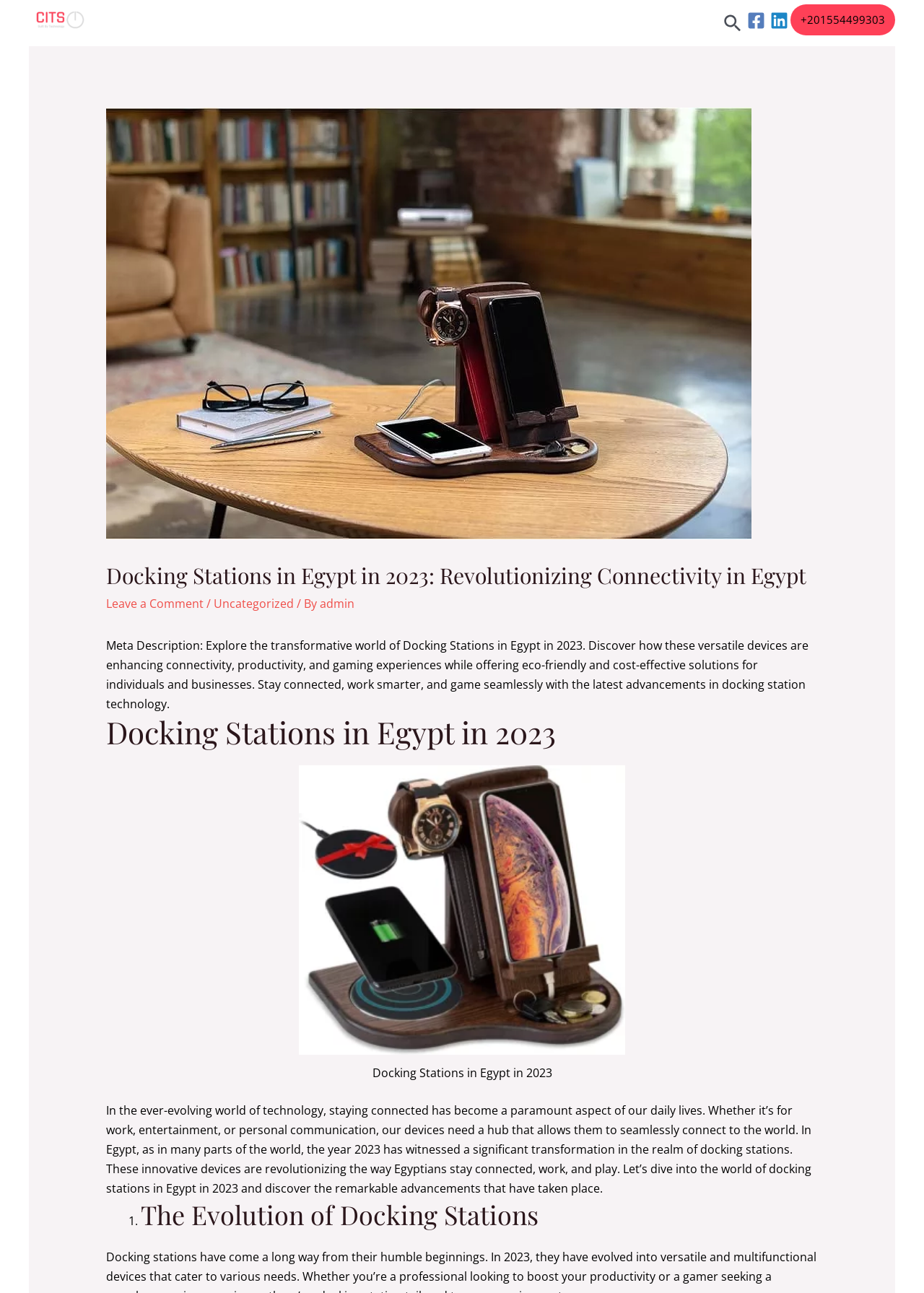Please identify the bounding box coordinates of the clickable area that will fulfill the following instruction: "Explore 'Services & solutions'". The coordinates should be in the format of four float numbers between 0 and 1, i.e., [left, top, right, bottom].

[0.372, 0.008, 0.517, 0.025]